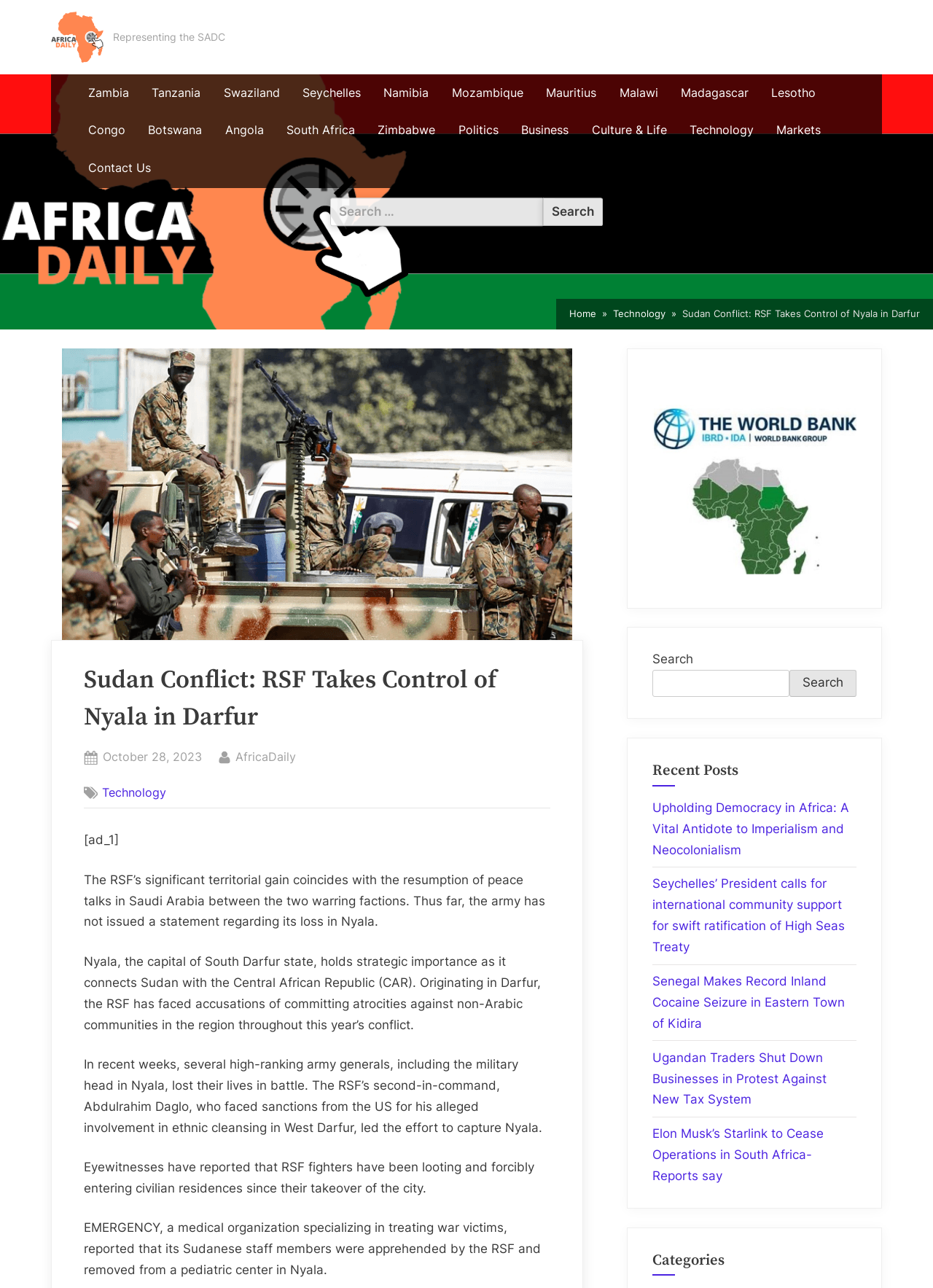Provide a short answer to the following question with just one word or phrase: How many recent posts are listed on the webpage?

5